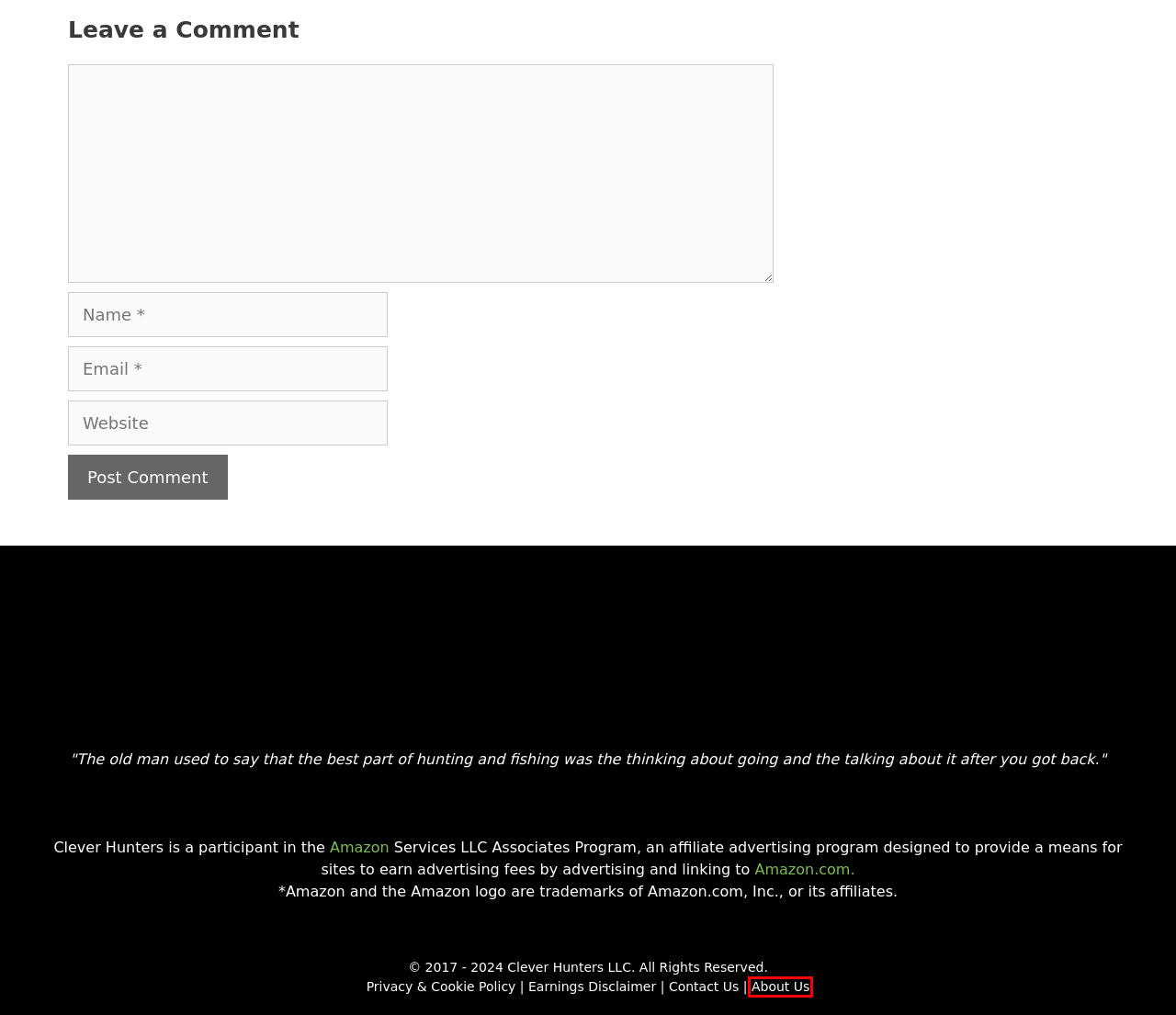You have a screenshot of a webpage, and a red bounding box highlights an element. Select the webpage description that best fits the new page after clicking the element within the bounding box. Options are:
A. Amazon.com
B. Amazon.com. Spend less. Smile more.
C. About | Clever Hunters
D. Everything About Hunting Seasons in the United States, 2018 - 2019
E. Contact | Clever Hunters
F. US Hunting Seasons Archives | Clever Hunters
G. Night Vision Use Tips Archives | Clever Hunters
H. Privacy Policy | Clever Hunters

C